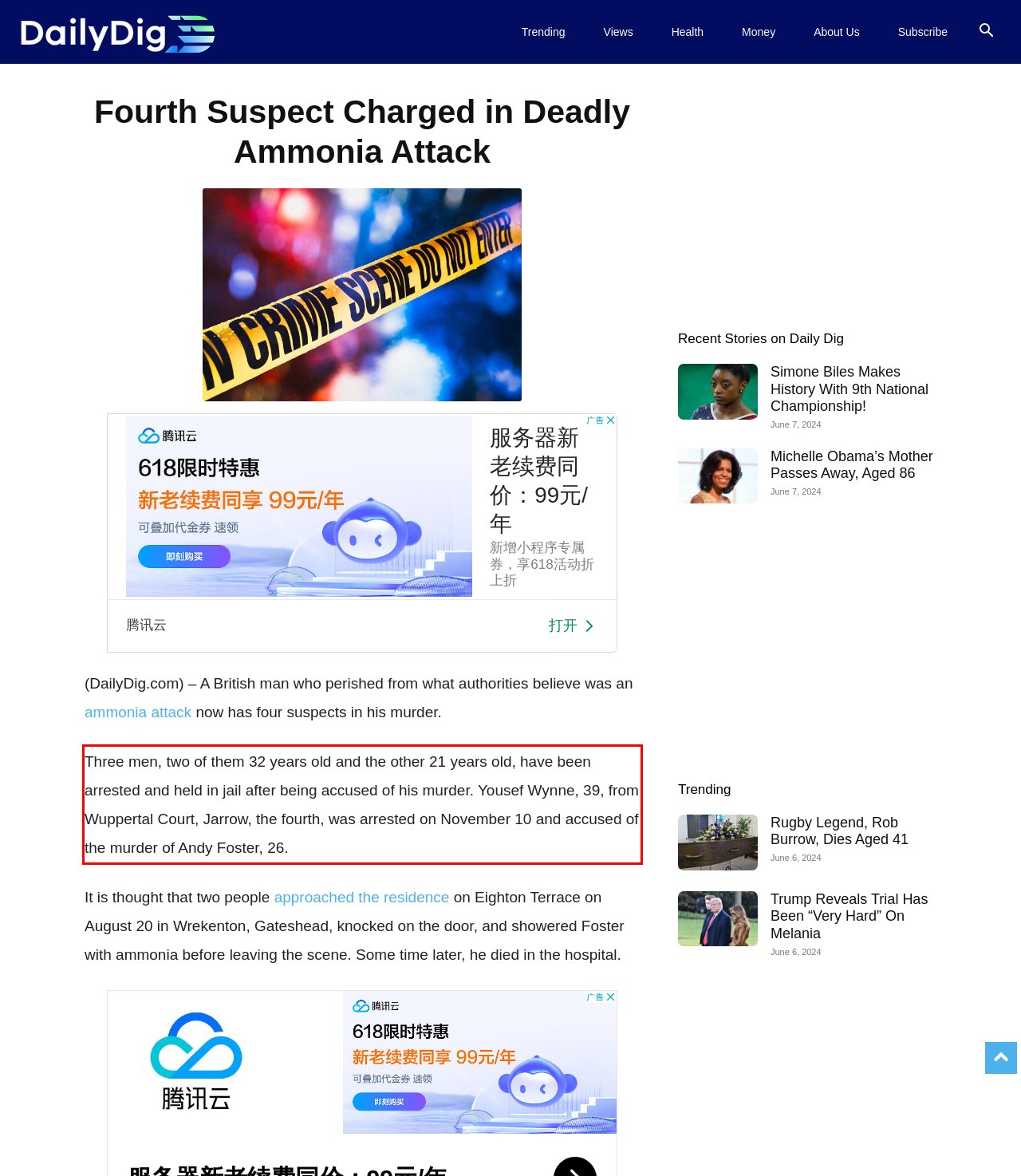You are presented with a webpage screenshot featuring a red bounding box. Perform OCR on the text inside the red bounding box and extract the content.

Three men, two of them 32 years old and the other 21 years old, have been arrested and held in jail after being accused of his murder. Yousef Wynne, 39, from Wuppertal Court, Jarrow, the fourth, was arrested on November 10 and accused of the murder of Andy Foster, 26.